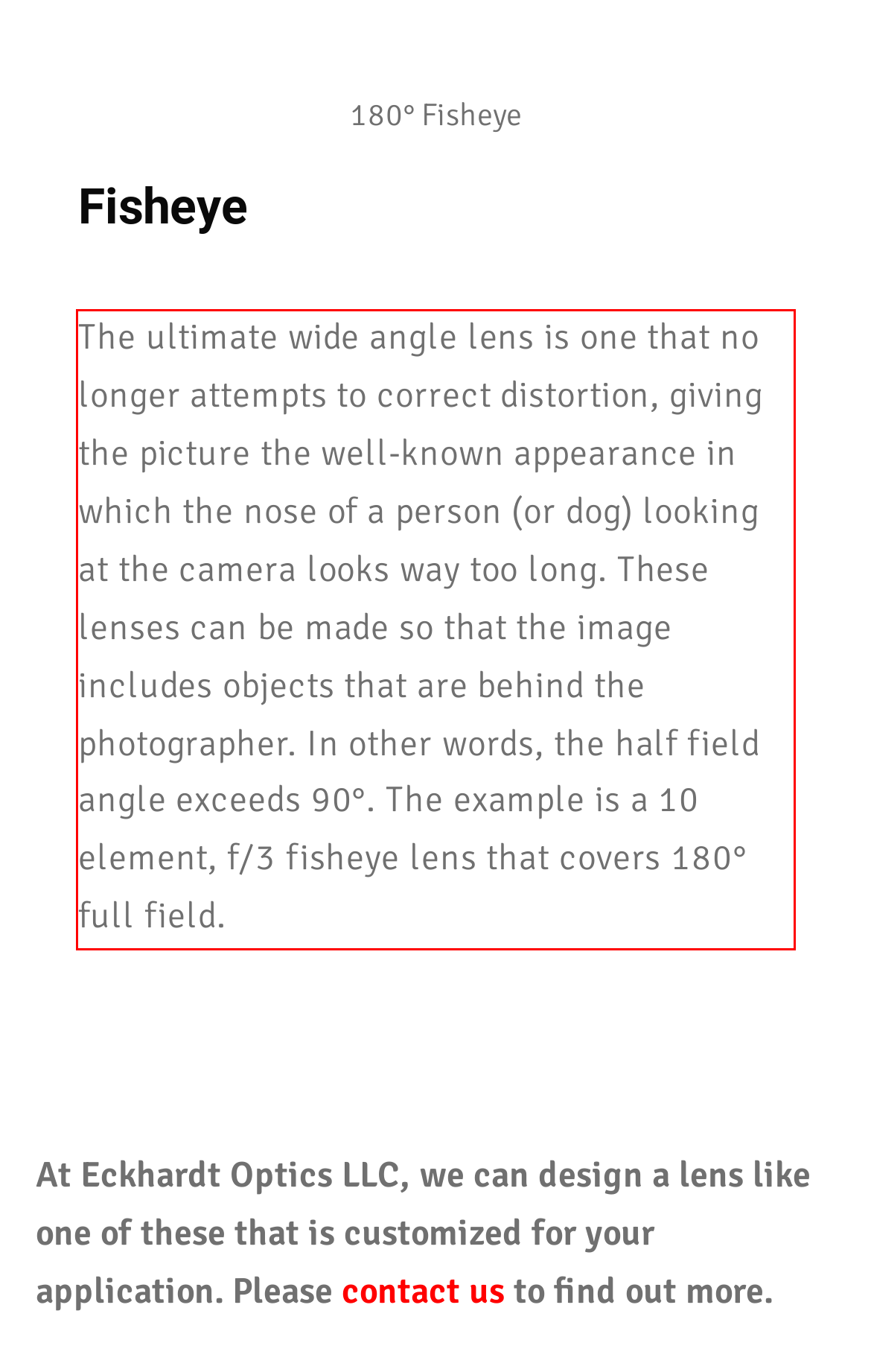Given the screenshot of the webpage, identify the red bounding box, and recognize the text content inside that red bounding box.

The ultimate wide angle lens is one that no longer attempts to correct distortion, giving the picture the well-known appearance in which the nose of a person (or dog) looking at the camera looks way too long. These lenses can be made so that the image includes objects that are behind the photographer. In other words, the half field angle exceeds 90°. The example is a 10 element, f/3 fisheye lens that covers 180° full field.